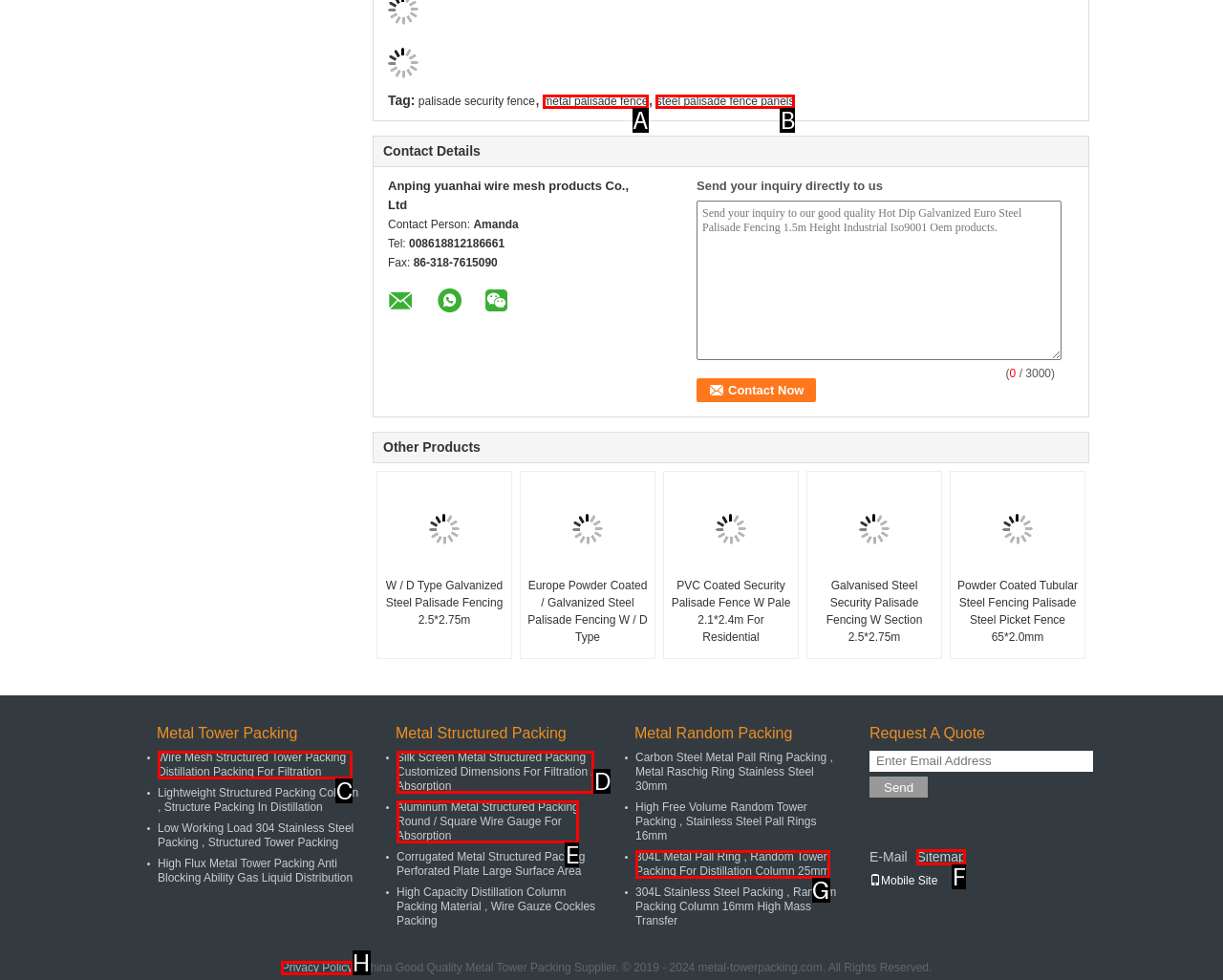Determine which option aligns with the description: steel palisade fence panels. Provide the letter of the chosen option directly.

B